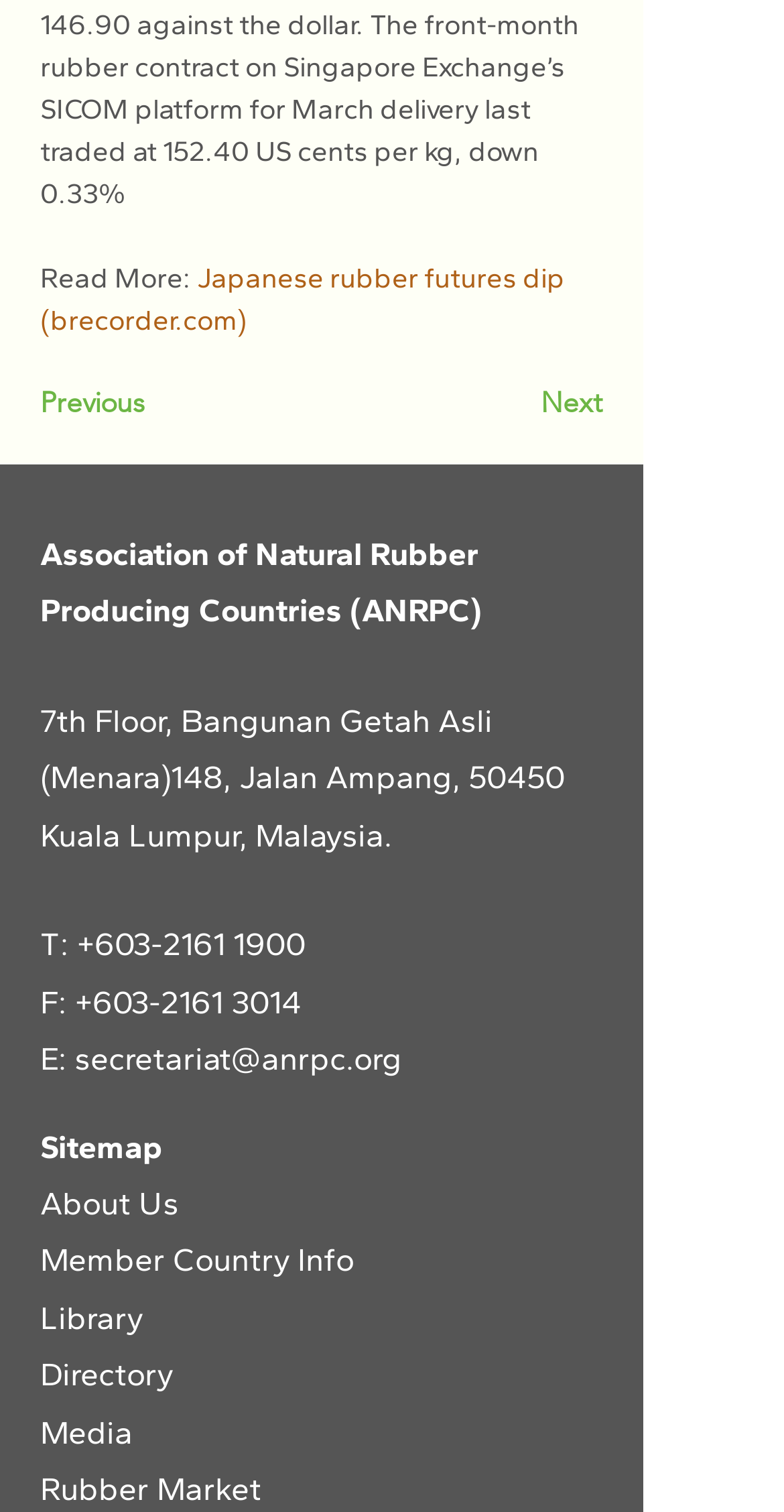Determine the bounding box of the UI component based on this description: "Member Country Info". The bounding box coordinates should be four float values between 0 and 1, i.e., [left, top, right, bottom].

[0.051, 0.821, 0.451, 0.846]